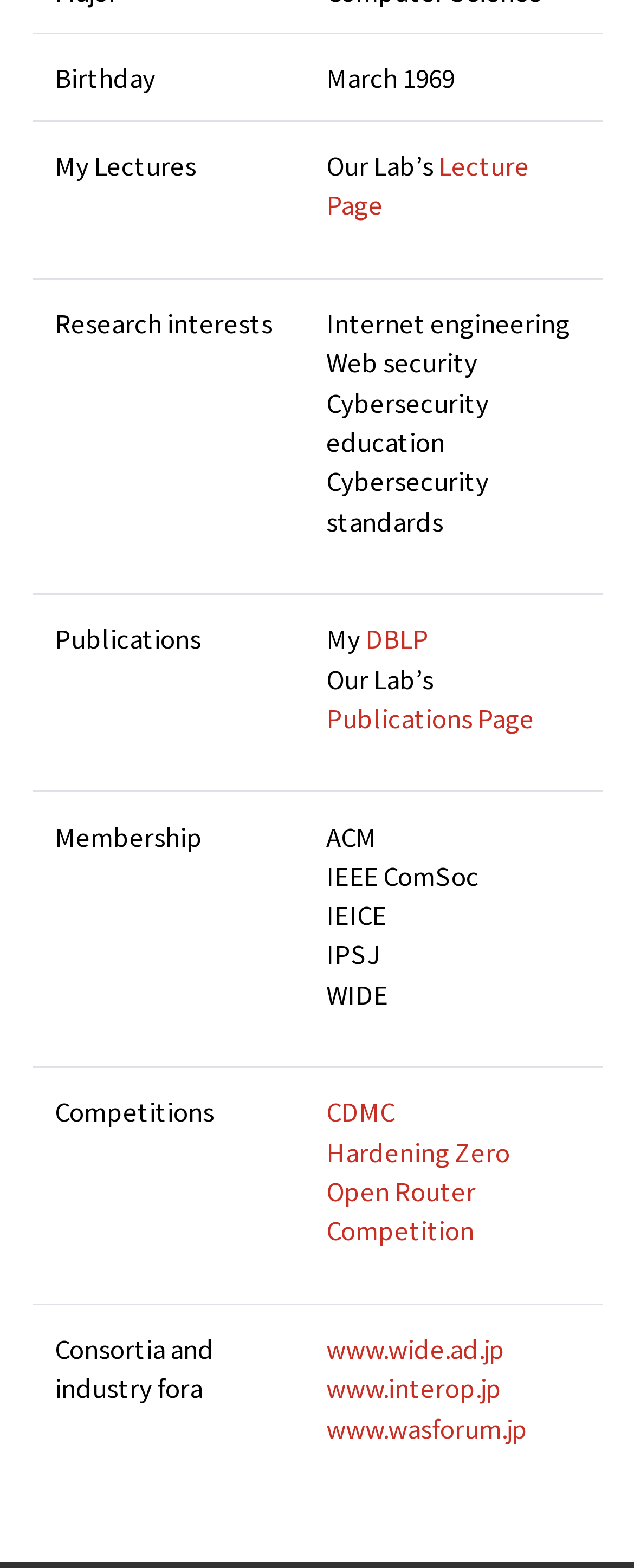Find the bounding box of the UI element described as follows: "www.wide.ad.jp".

[0.515, 0.848, 0.797, 0.871]